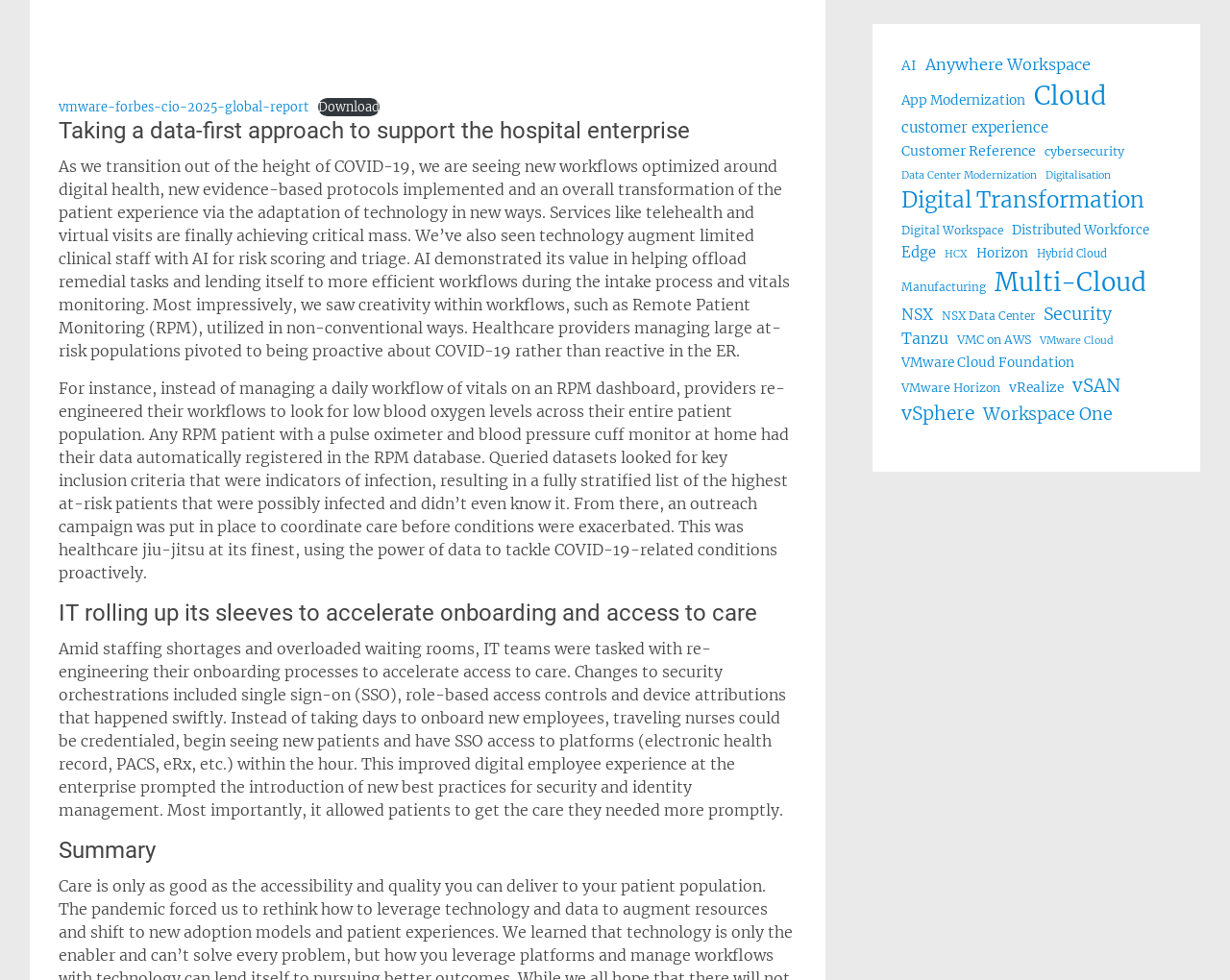What is the number of items related to 'Digital Transformation'?
Answer the question based on the image using a single word or a brief phrase.

101 items